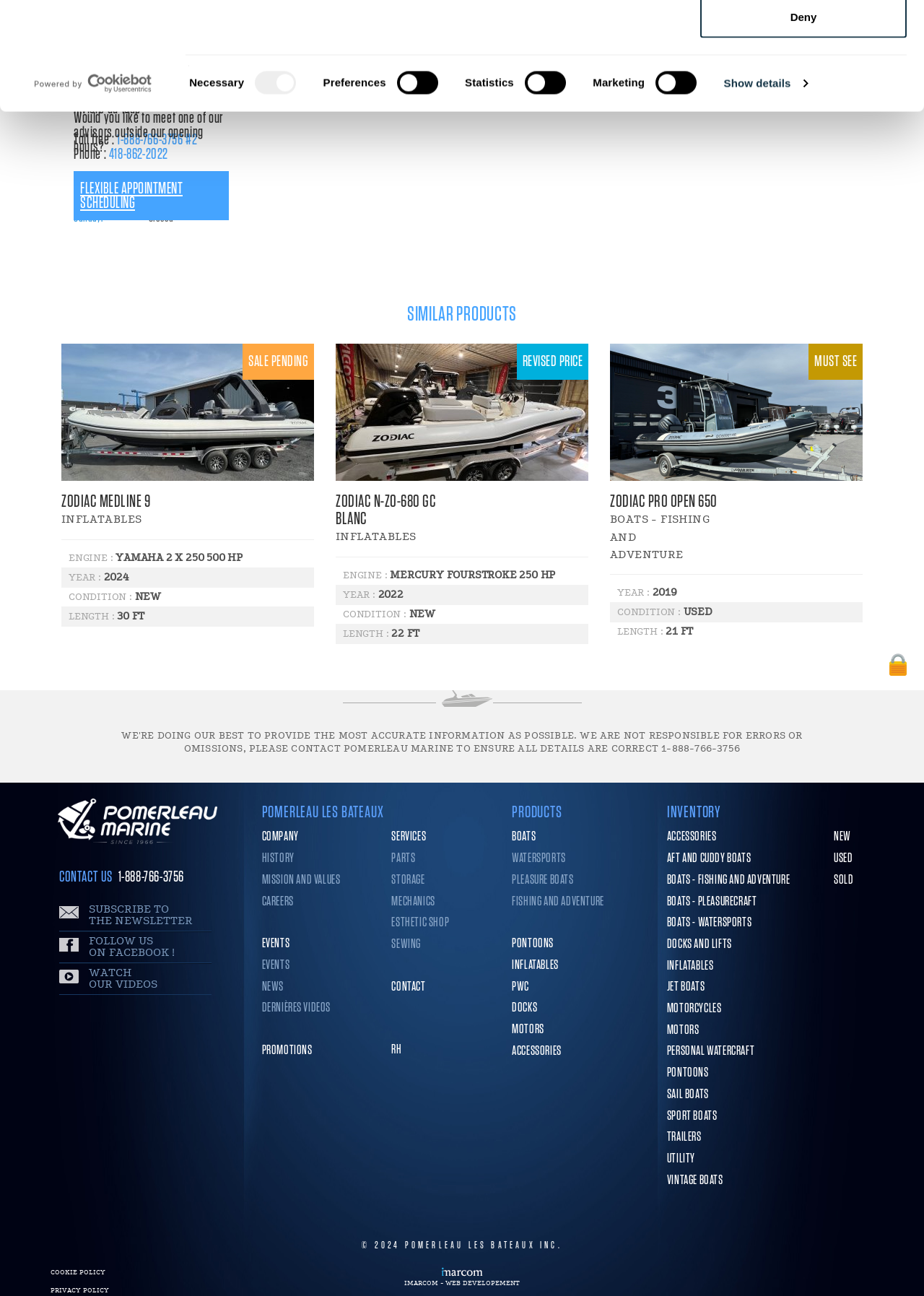Look at the image and give a detailed response to the following question: What is the length of the ZODIAC MEDLINE 9?

The length of the ZODIAC MEDLINE 9 can be found in the description list, where it is listed as 'LENGTH : 30 FT'.